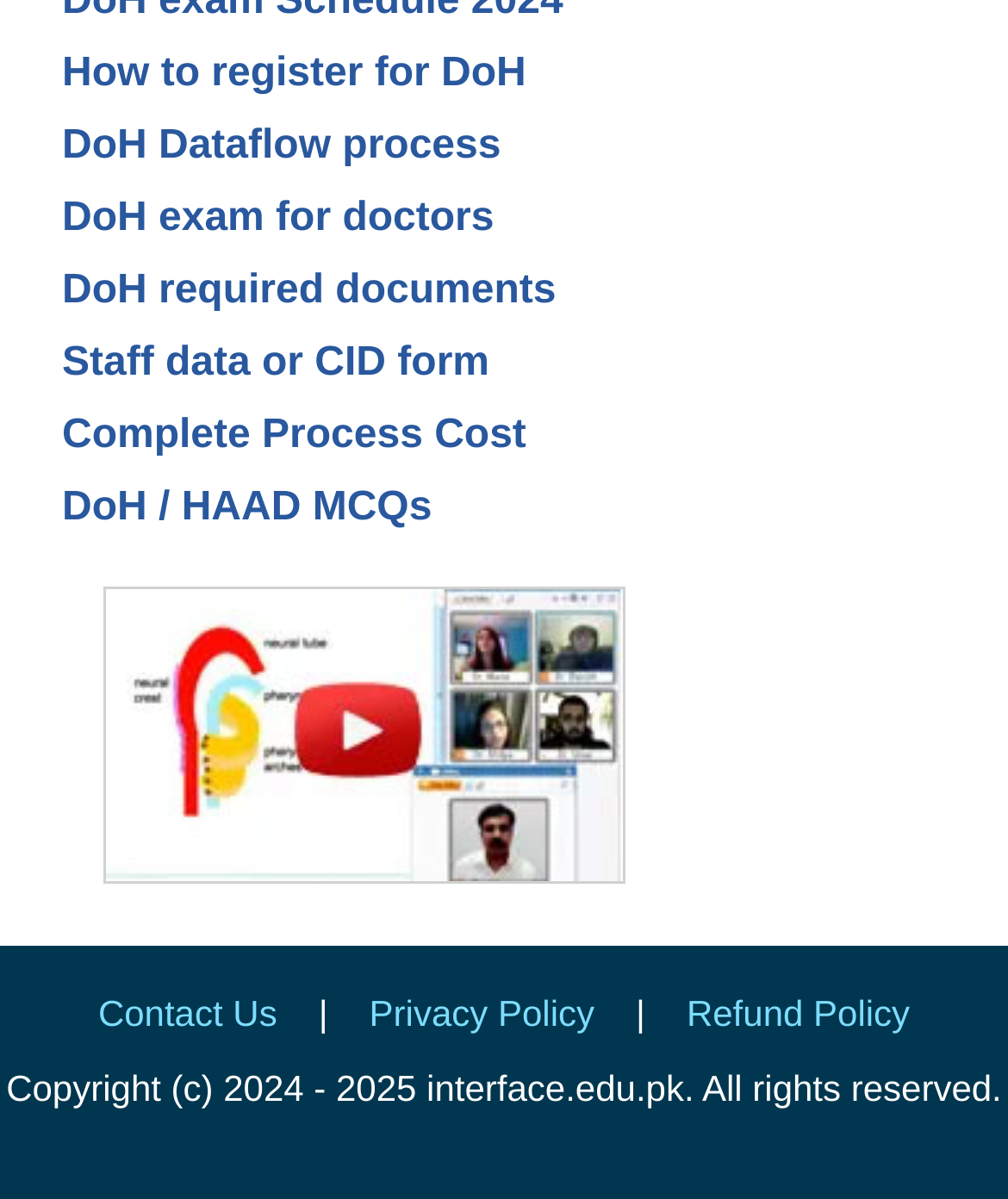What can be found at the bottom of the webpage?
Based on the image, answer the question with as much detail as possible.

At the bottom of the webpage, there is a section containing copyright information, which includes the years 2024-2025 and the website interface.edu.pk, indicating that the website owns the content and reserves all rights.